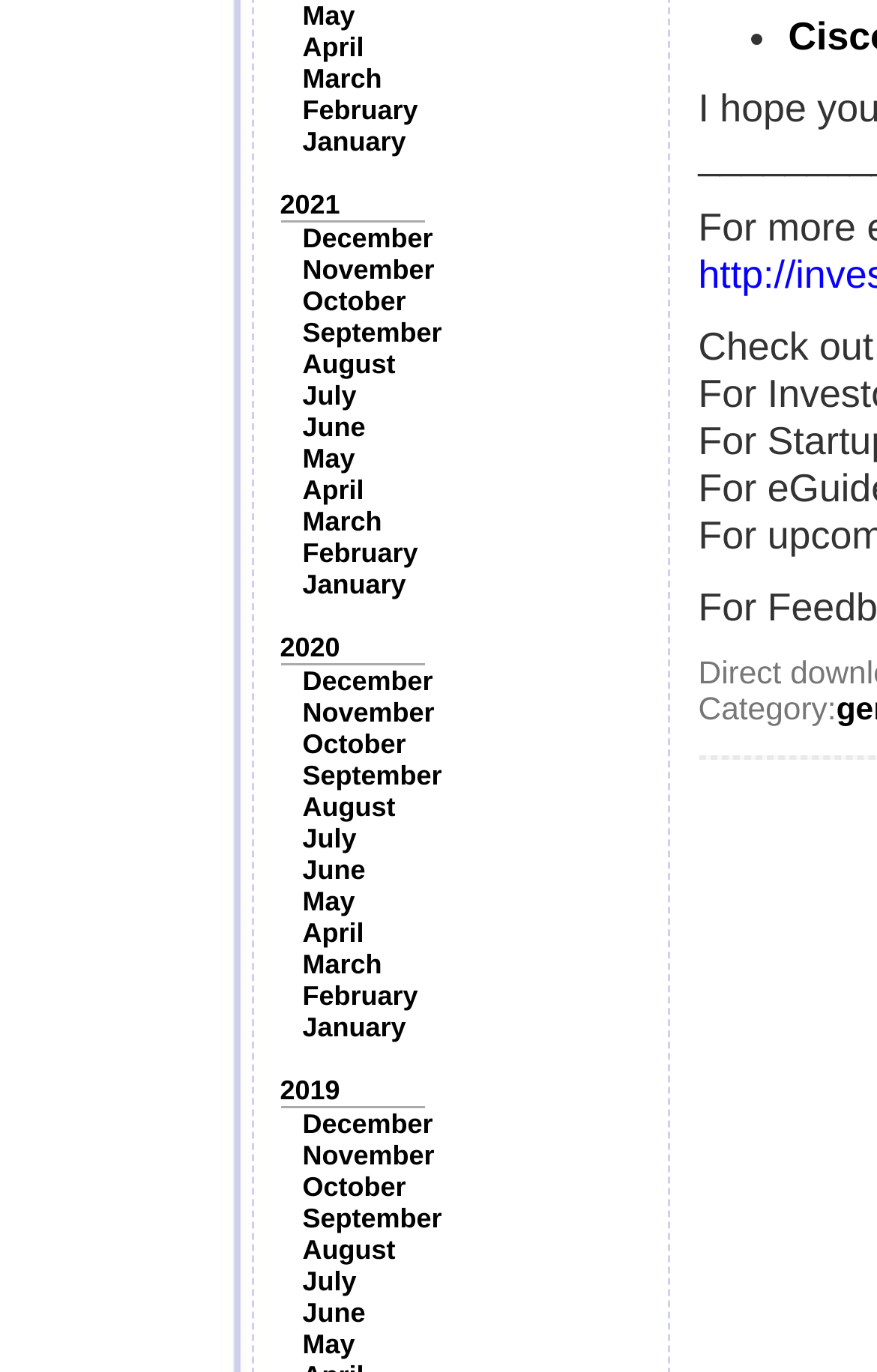What is the earliest month listed?
Give a single word or phrase answer based on the content of the image.

January